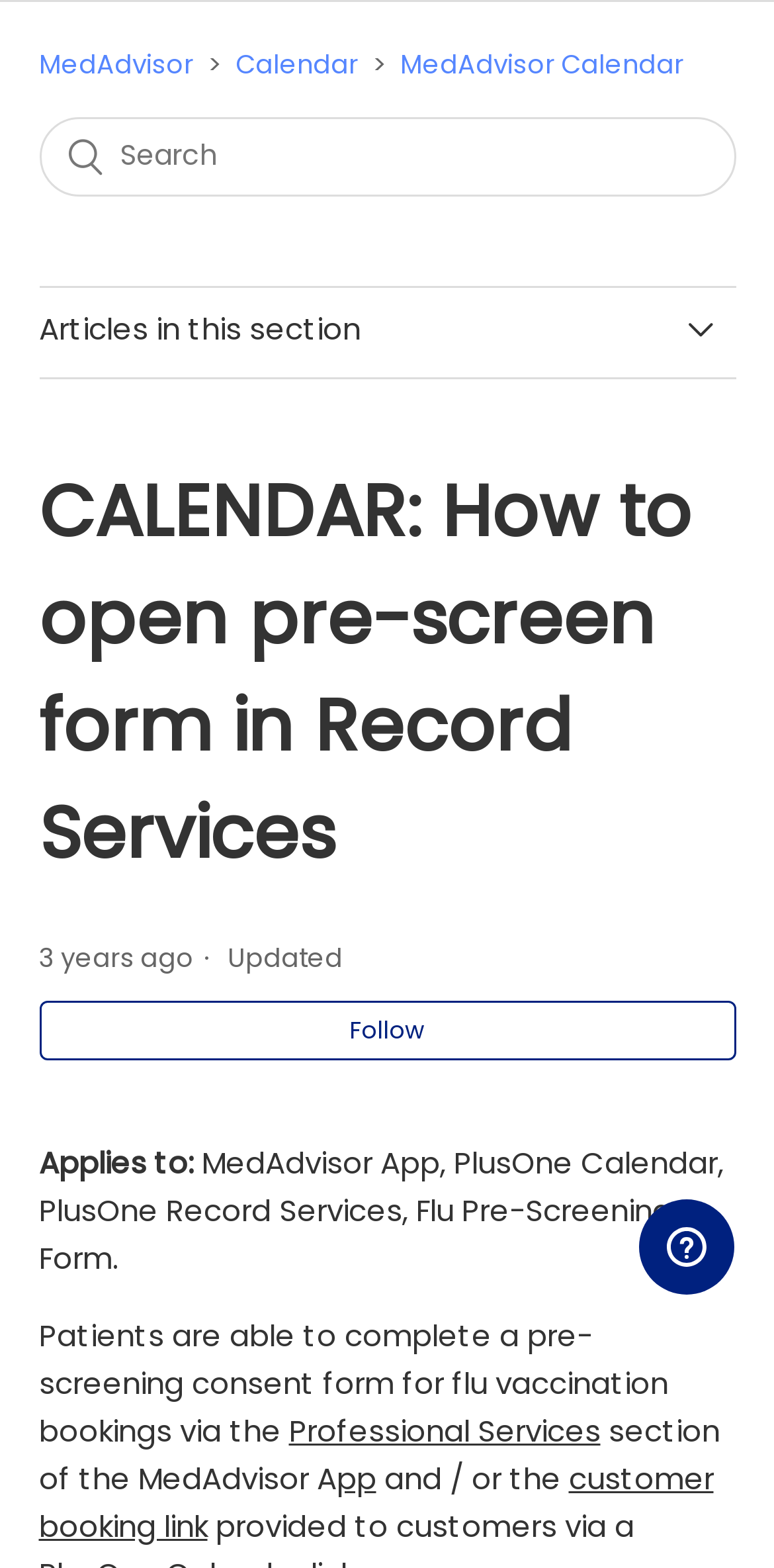Pinpoint the bounding box coordinates of the clickable element to carry out the following instruction: "Click on MedAdvisor link."

[0.05, 0.029, 0.25, 0.053]